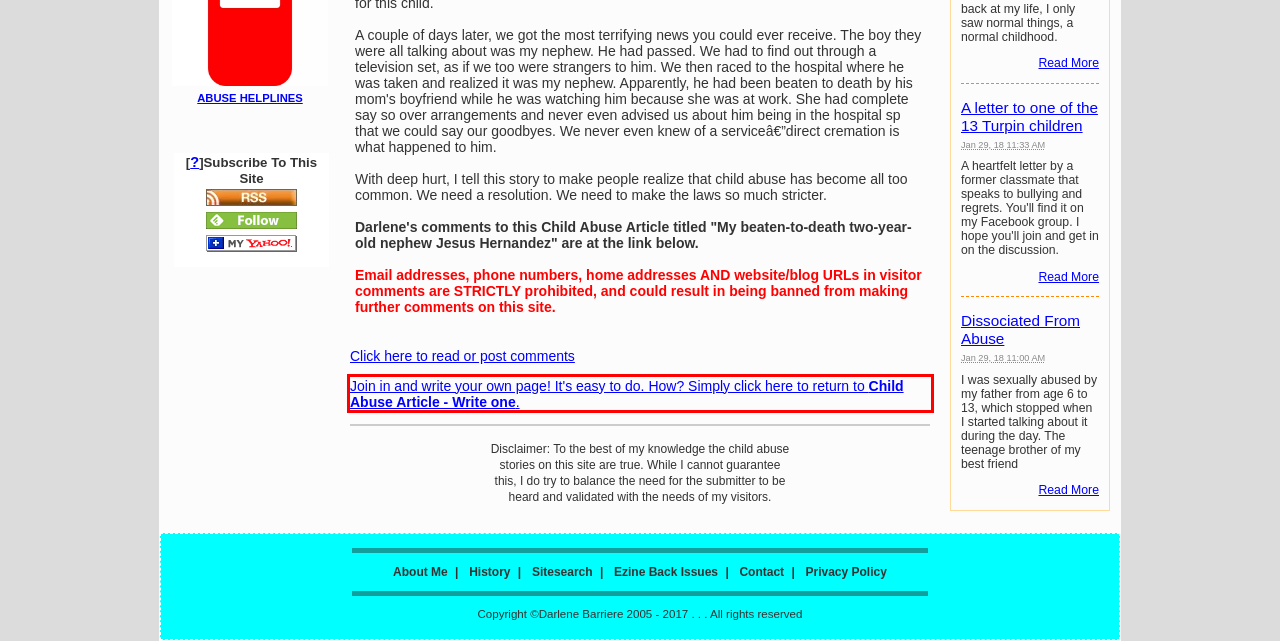Please examine the screenshot of the webpage and read the text present within the red rectangle bounding box.

Join in and write your own page! It's easy to do. How? Simply click here to return to Child Abuse Article - Write one.